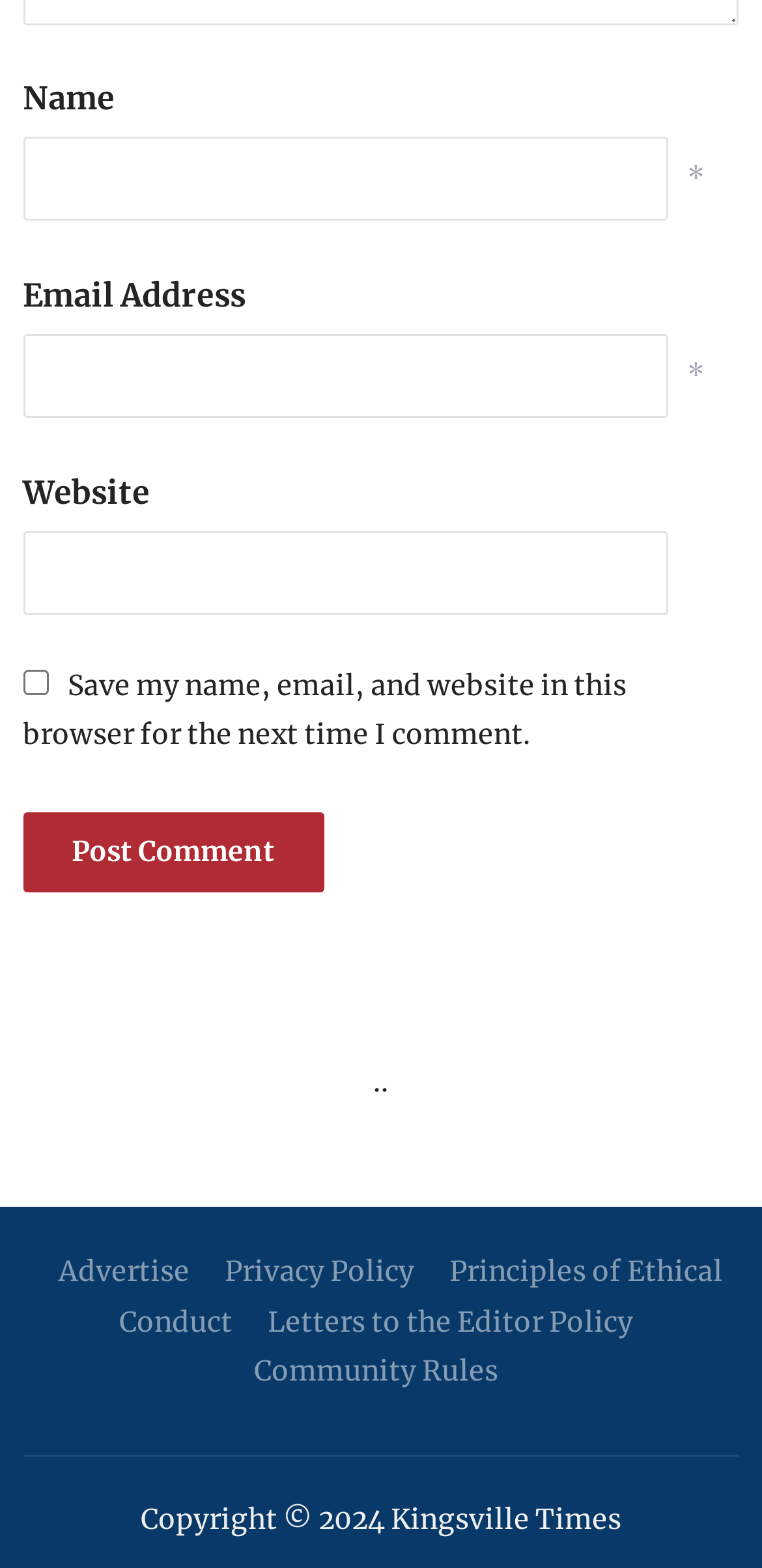Determine the bounding box of the UI element mentioned here: "name="submit" value="Post Comment"". The coordinates must be in the format [left, top, right, bottom] with values ranging from 0 to 1.

[0.03, 0.518, 0.425, 0.57]